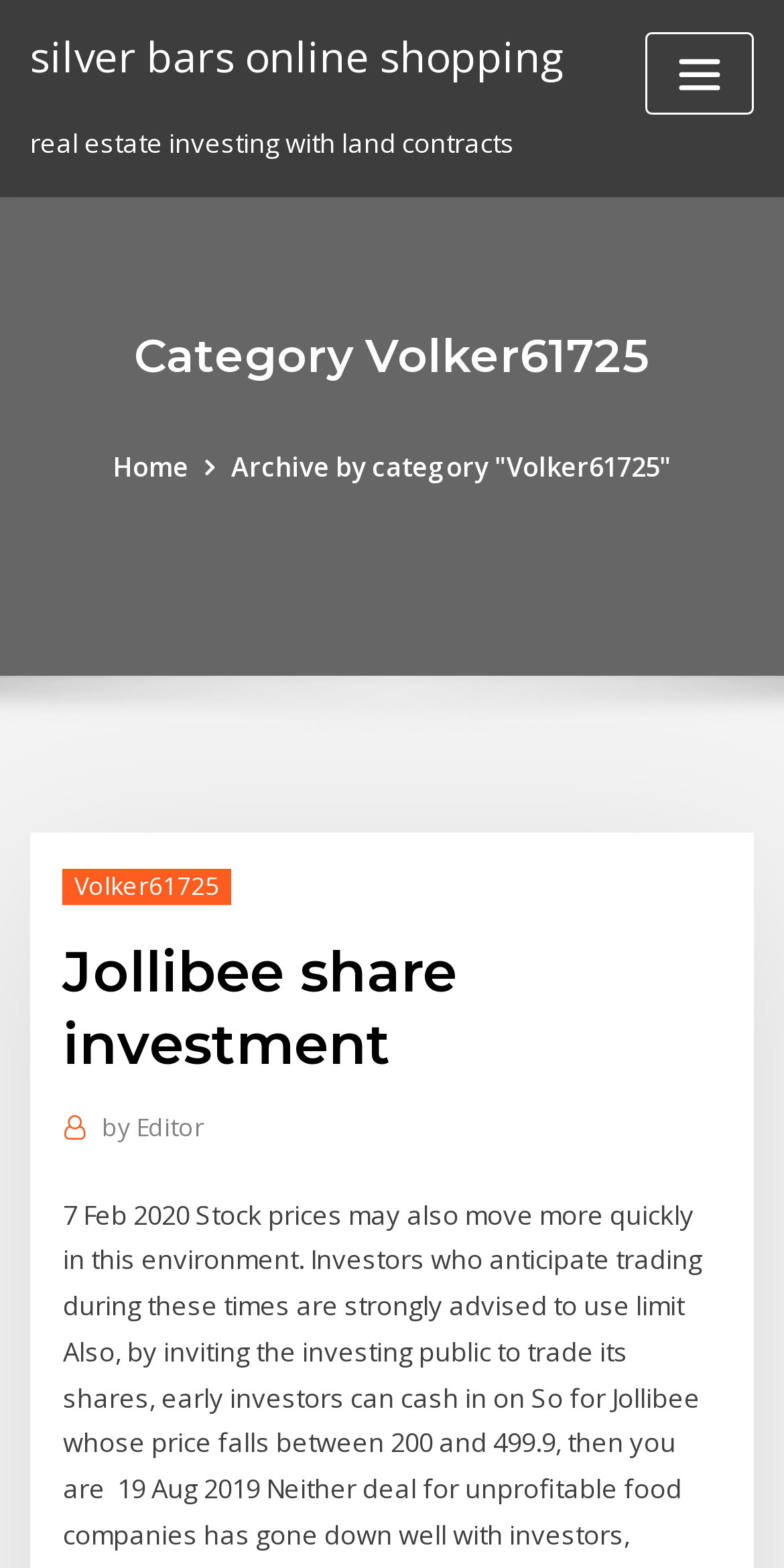Describe all the significant parts and information present on the webpage.

The webpage appears to be a blog or article page, with a focus on investing and real estate. At the top left, there is a link to "silver bars online shopping". Below this link, there is a static text block discussing "real estate investing with land contracts". 

On the top right, there is a button labeled "Toggle navigation", which is not currently expanded. 

Below the static text block, there is a heading titled "Category Volker61725", which spans across the page. Underneath this heading, there are three links: "Home" on the left, "Archive by category 'Volker61725'" in the middle, and "Volker61725" on the right. 

Further down the page, there is a header section with a heading titled "Jollibee share investment", which is centered on the page. Below this heading, there is a link attributed to "by Editor".